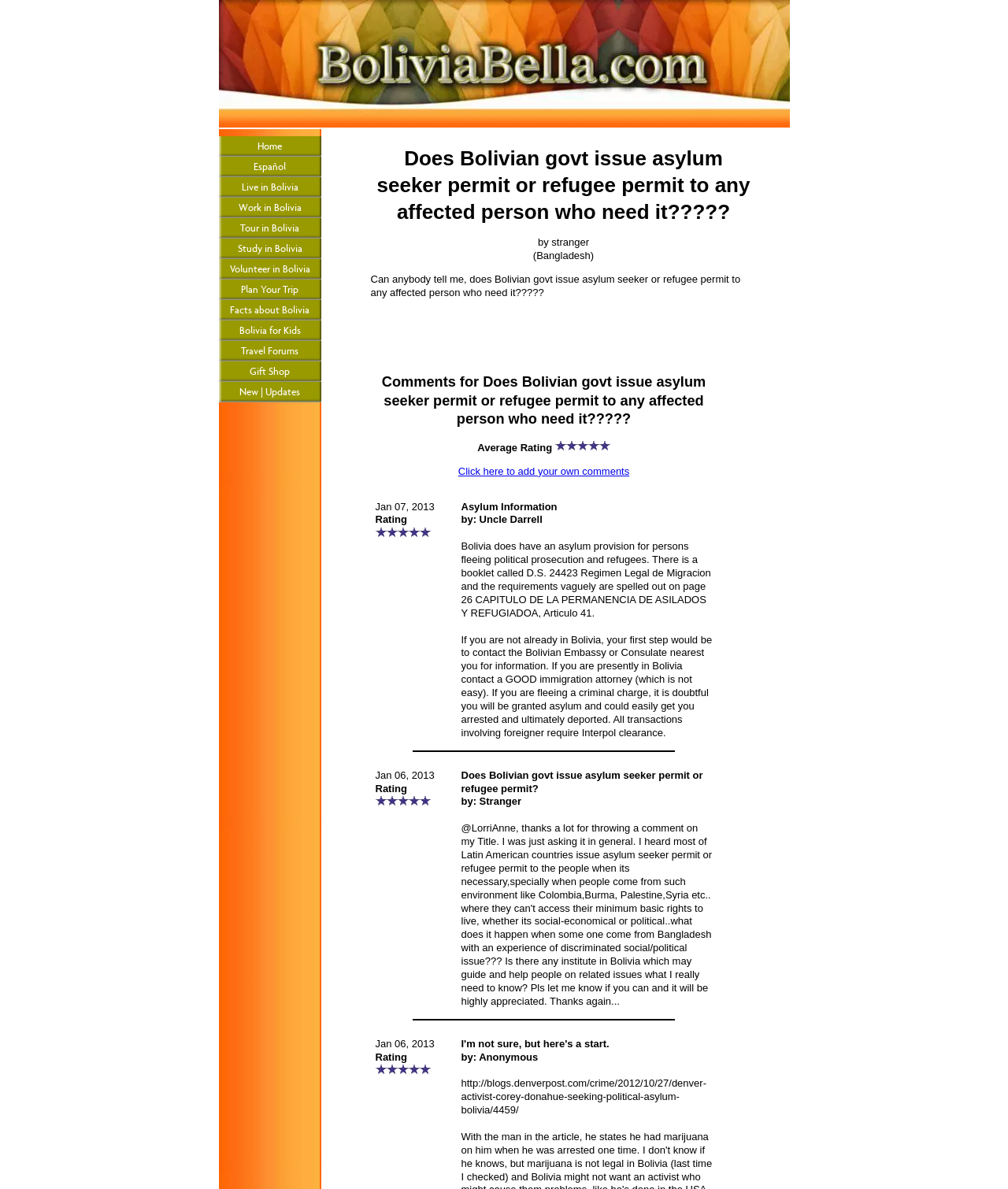Create an in-depth description of the webpage, covering main sections.

This webpage appears to be a forum or discussion board where users can ask and answer questions related to Bolivia. The page is dominated by a single question, "Does Bolivian govt issue asylum seeker or refugee permit to any affected person who need it?????" which is displayed prominently at the top of the page.

Below the question, there is a heading that reads "Comments for Does Bolivian govt issue asylum seeker permit or refugee permit to any affected person who need it?????" followed by a rating system with five stars. There is also a link to add your own comments.

The main content of the page consists of two comments or responses to the original question. The first comment is from "Uncle Darrell" and provides information about Bolivia's asylum provision for persons fleeing political prosecution and refugees. The second comment is from "Stranger" and asks for guidance on the process of seeking asylum in Bolivia.

Each comment is accompanied by a rating system with five stars, and there are horizontal separator lines between the comments. There are also several links to other pages or sections of the website, including "Home", "Español", "Live in Bolivia", and others, which are located at the top left of the page.

Additionally, there is an advertisement or iframe embedded in the page, which is located below the first comment. There are also several images of stars scattered throughout the page, which are likely used to represent the rating system.